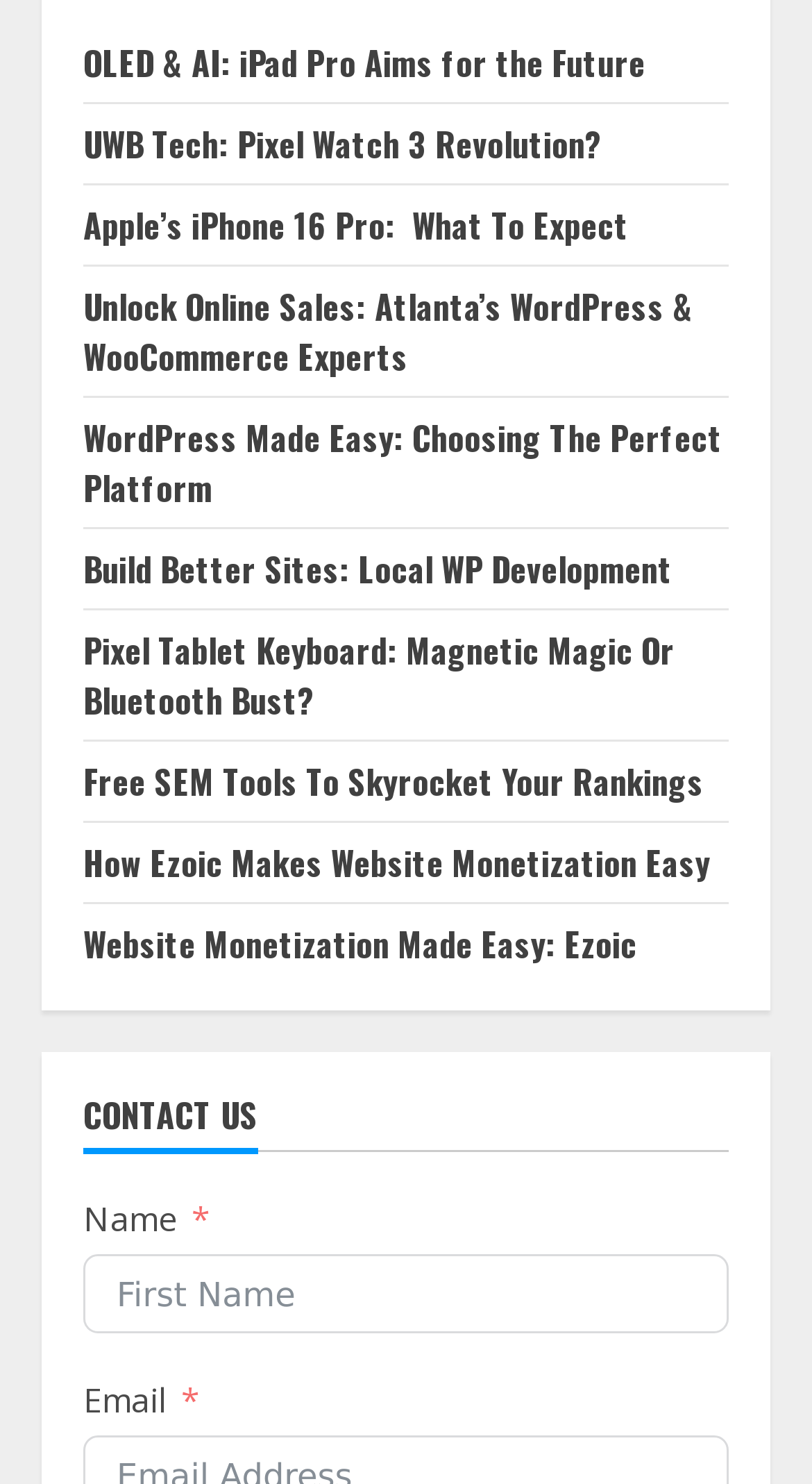Could you provide the bounding box coordinates for the portion of the screen to click to complete this instruction: "Learn about website monetization with Ezoic"?

[0.103, 0.564, 0.874, 0.598]